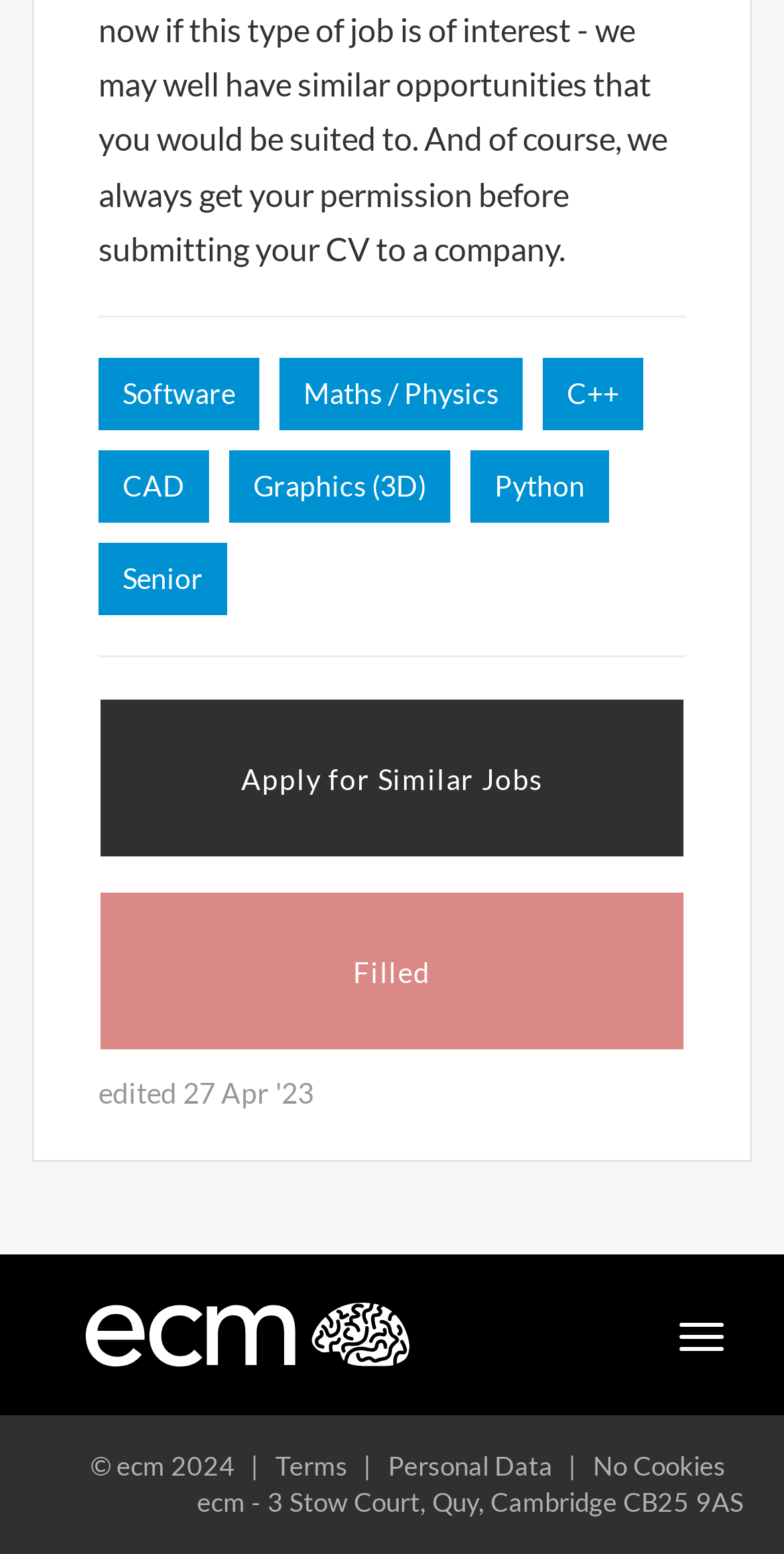Please find the bounding box coordinates of the element that you should click to achieve the following instruction: "Click on Apply for Similar Jobs". The coordinates should be presented as four float numbers between 0 and 1: [left, top, right, bottom].

[0.126, 0.449, 0.874, 0.552]